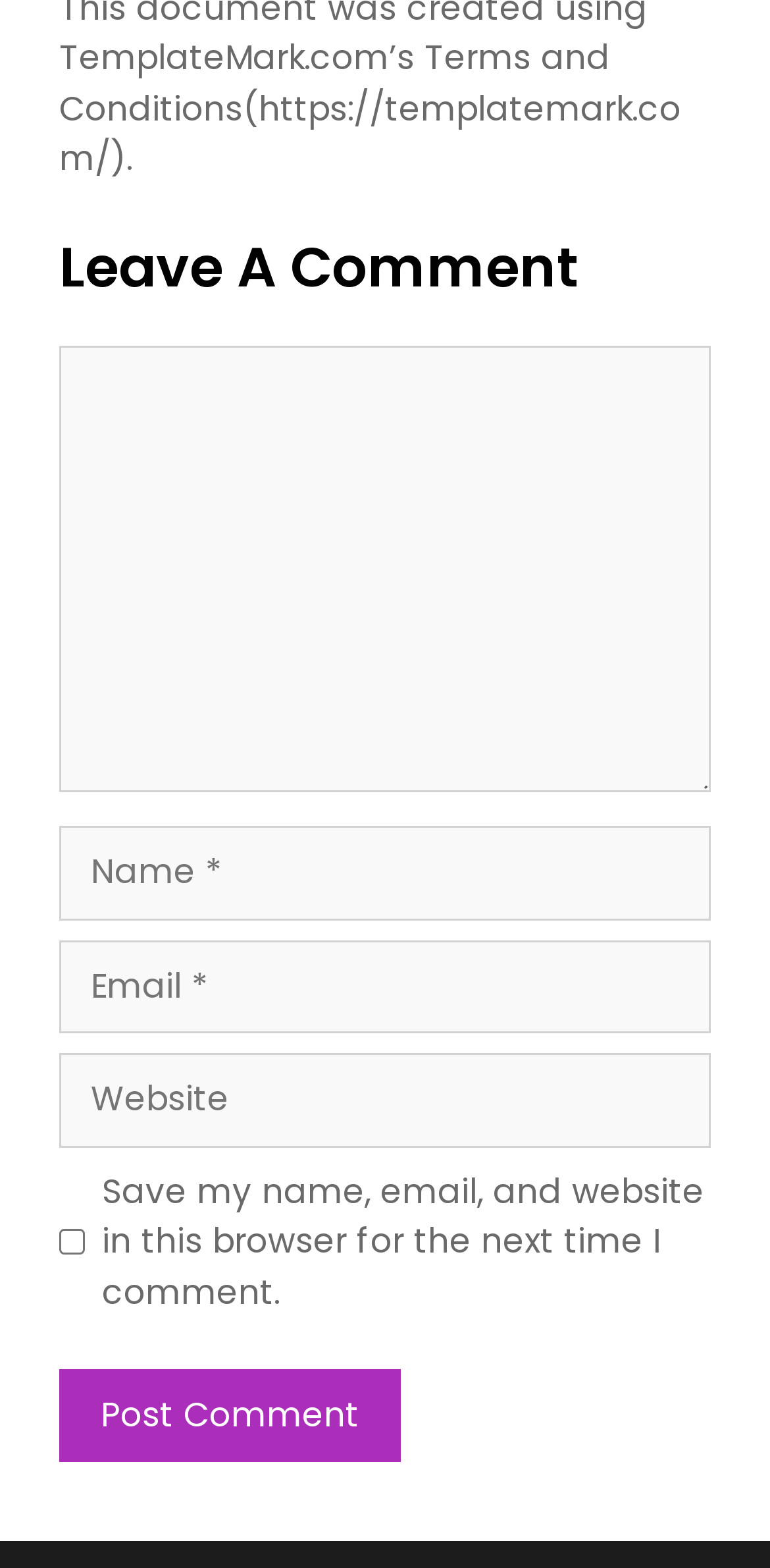Please give a succinct answer using a single word or phrase:
Is the 'Website' text box required?

No